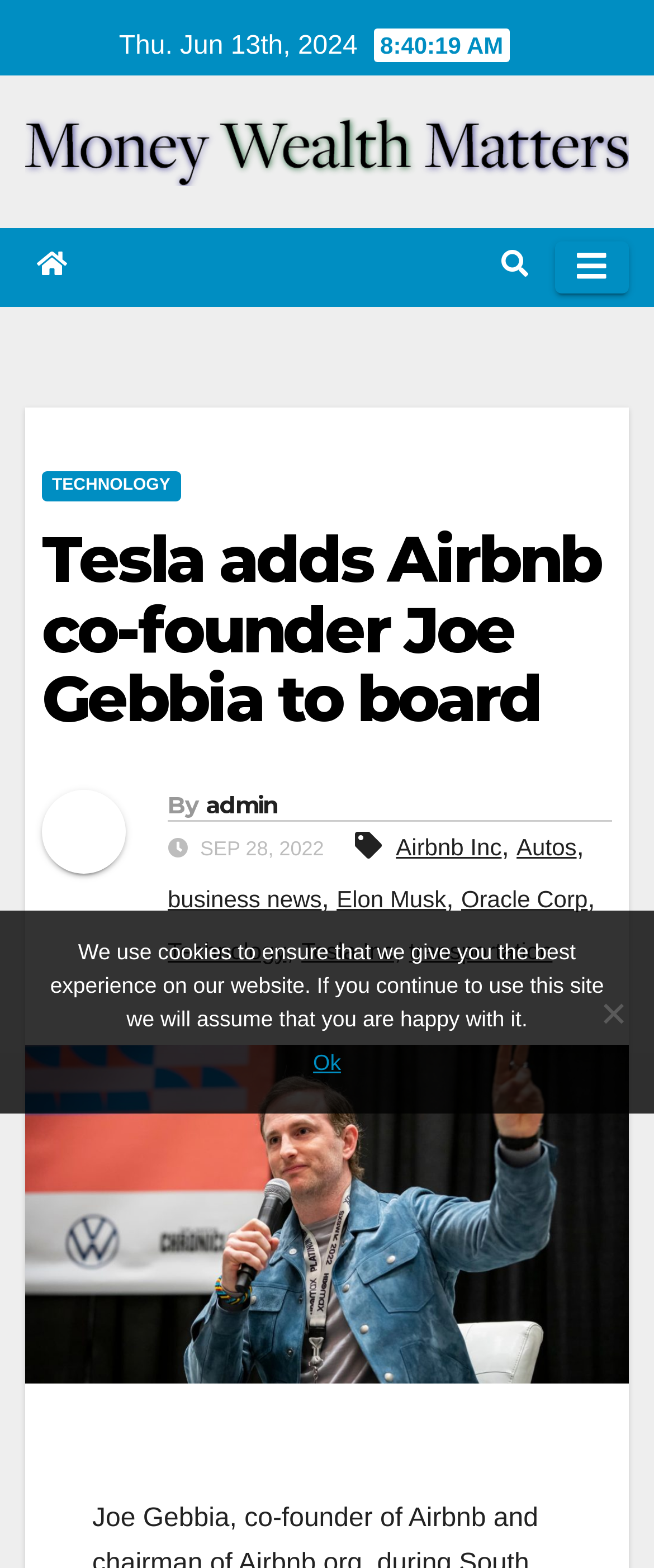Can you pinpoint the bounding box coordinates for the clickable element required for this instruction: "Toggle navigation"? The coordinates should be four float numbers between 0 and 1, i.e., [left, top, right, bottom].

[0.849, 0.154, 0.962, 0.187]